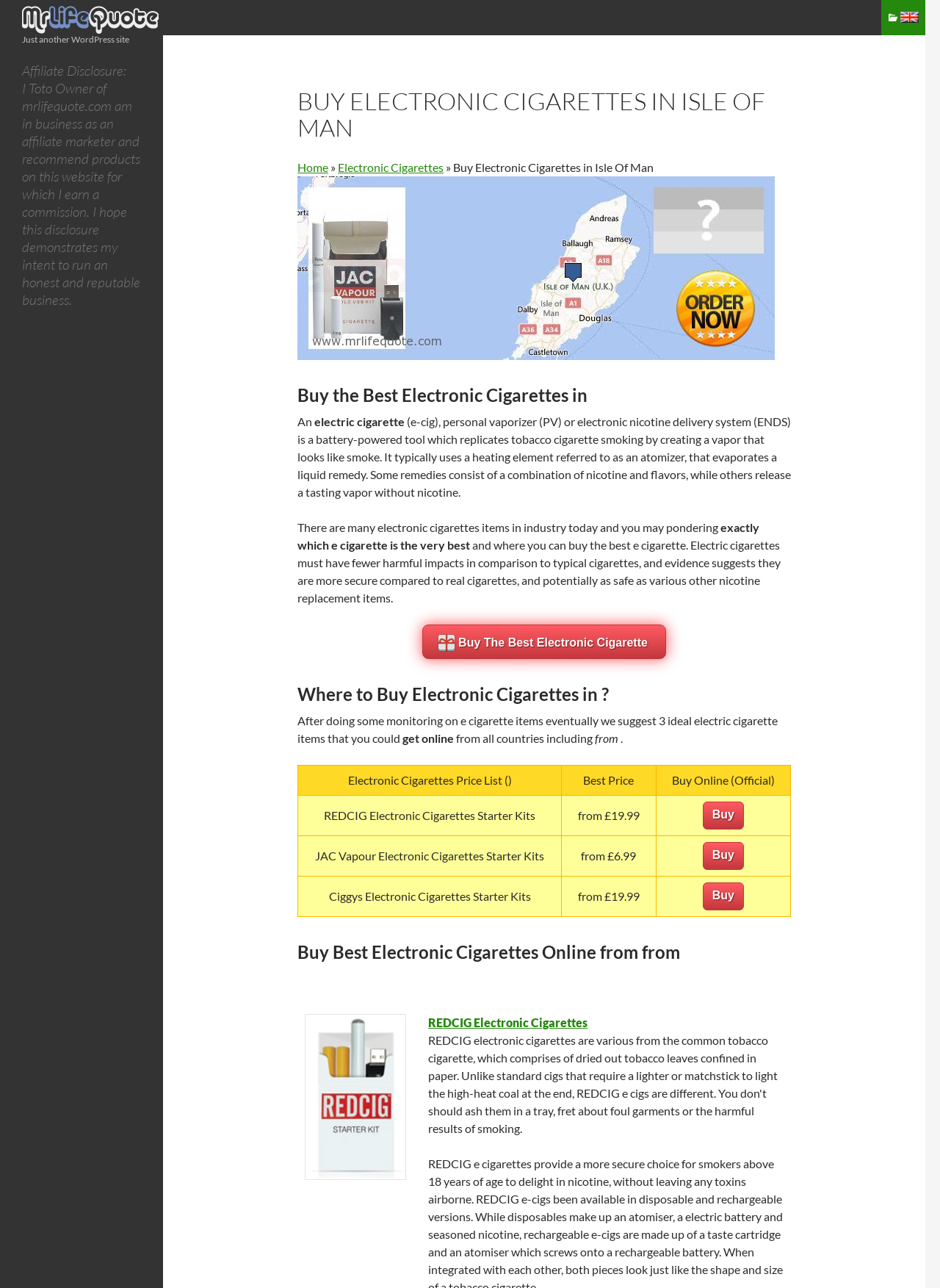Using the description: "Home", identify the bounding box of the corresponding UI element in the screenshot.

[0.316, 0.124, 0.349, 0.135]